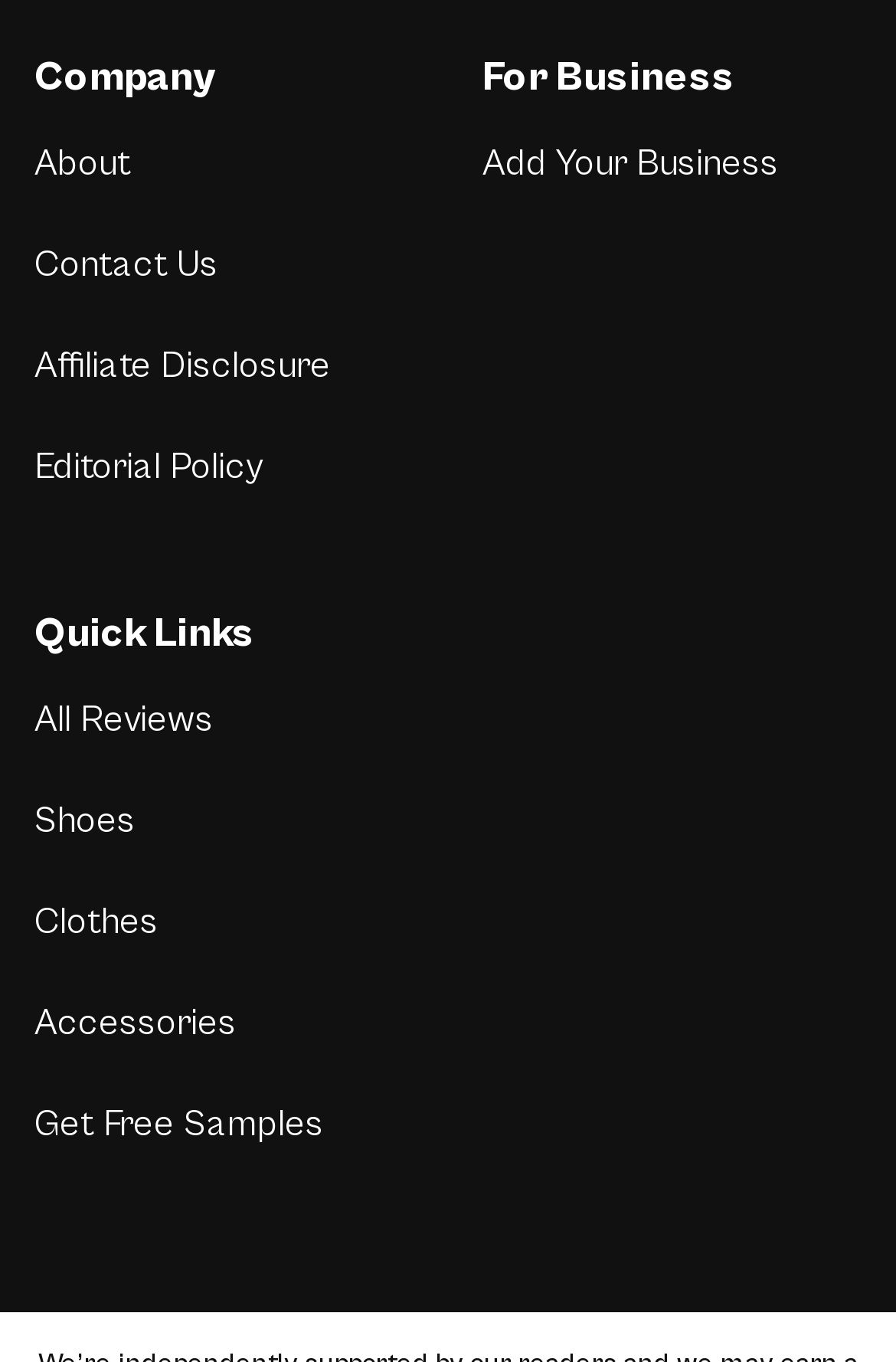What is the last link in the 'Quick Links' section?
Please answer the question with a detailed and comprehensive explanation.

I can determine the last link in the 'Quick Links' section by examining the bounding box coordinates of the links. The link with the highest y2 coordinate is 'Get Free Samples', which is located at [0.038, 0.811, 0.362, 0.841].